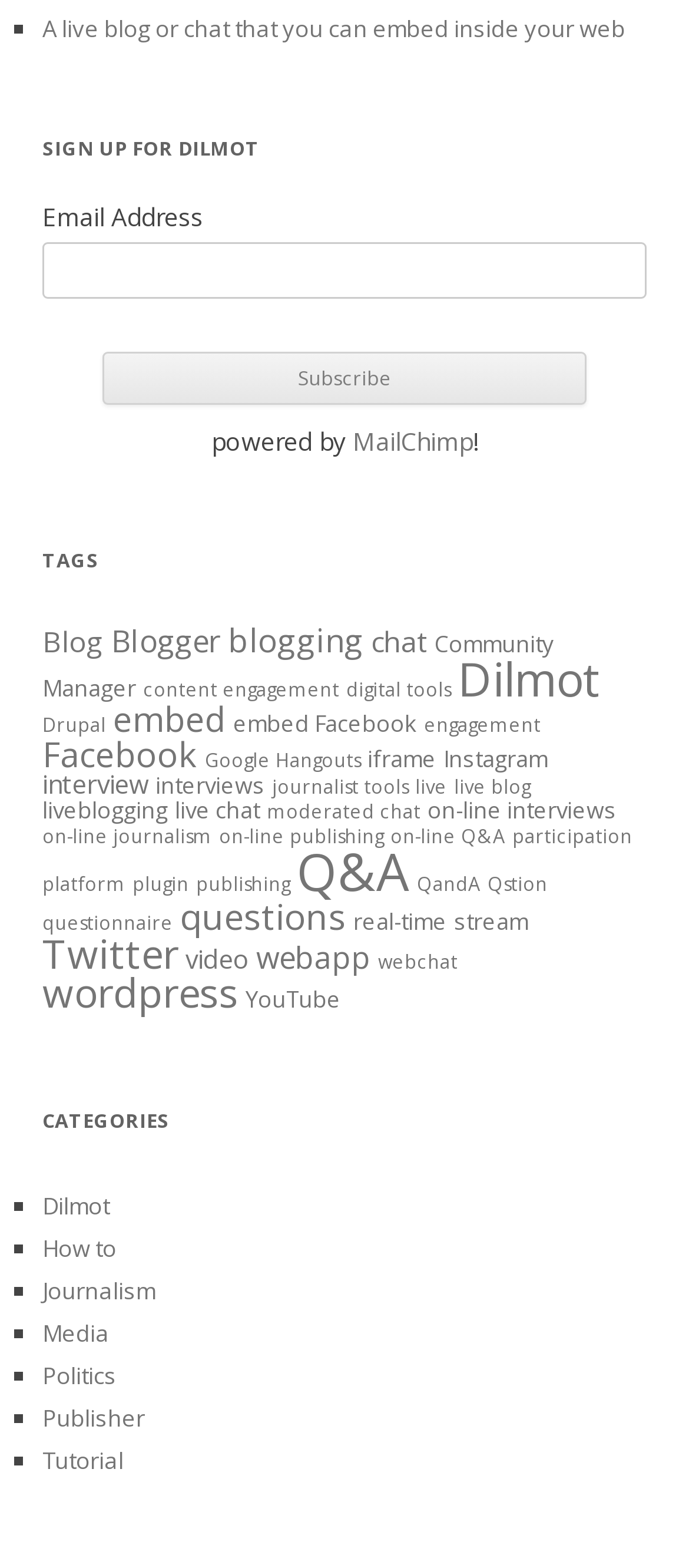Can you find the bounding box coordinates of the area I should click to execute the following instruction: "Subscribe to the newsletter"?

[0.149, 0.224, 0.851, 0.258]